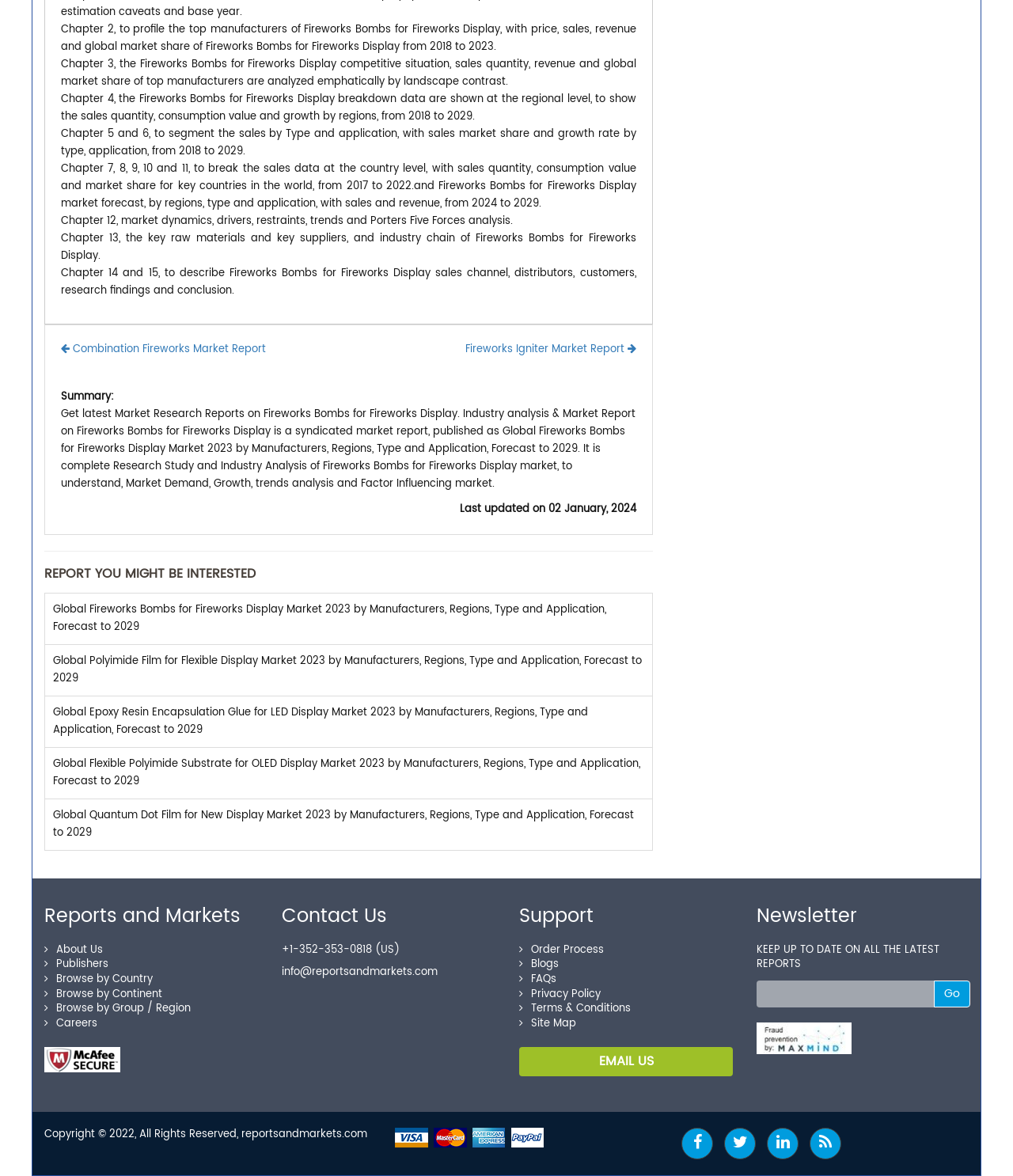Please identify the bounding box coordinates of the area I need to click to accomplish the following instruction: "Contact us by phone".

[0.278, 0.801, 0.395, 0.815]